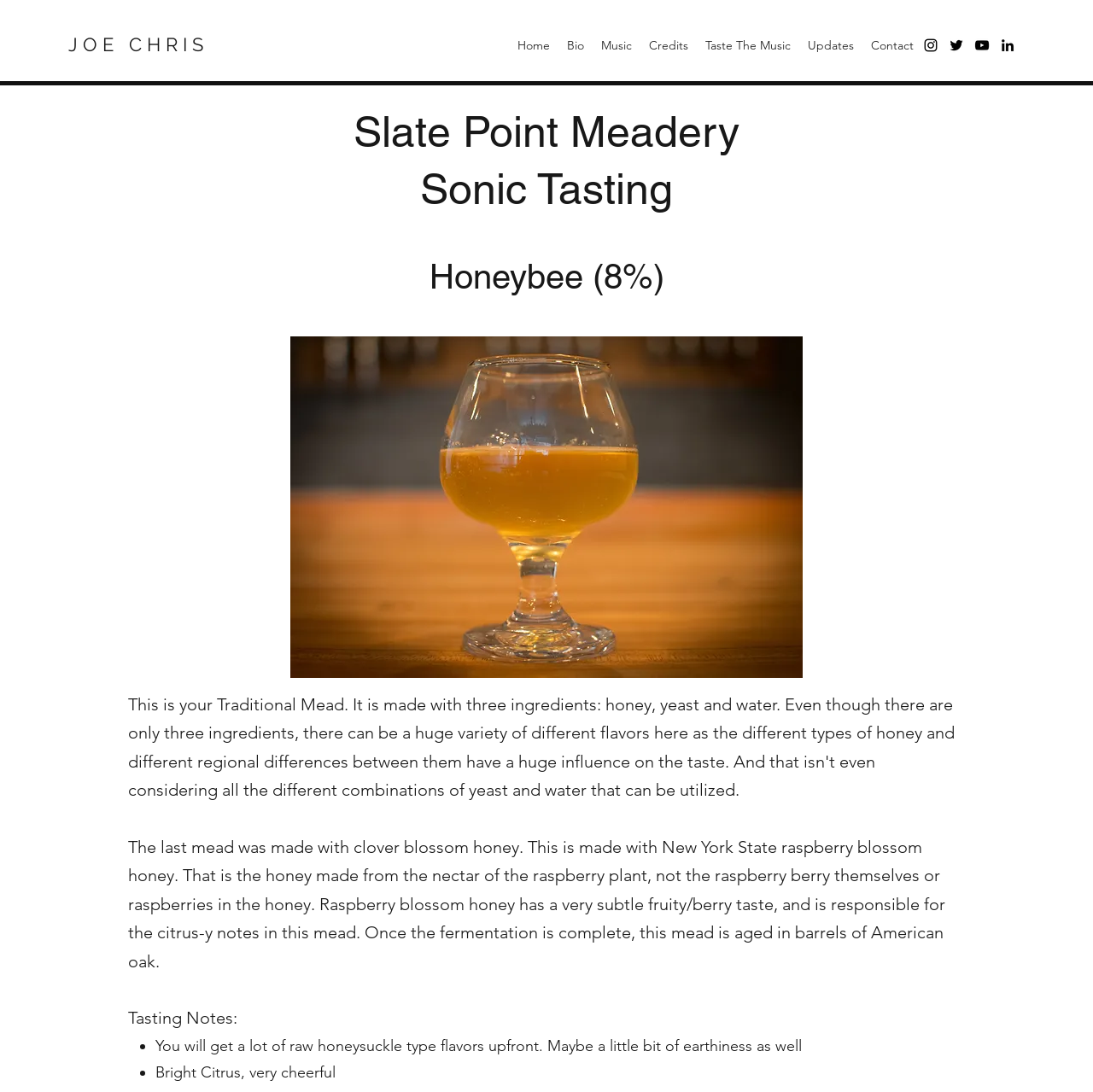Please identify the bounding box coordinates of the element on the webpage that should be clicked to follow this instruction: "Visit Joe Chris Music's Instagram page". The bounding box coordinates should be given as four float numbers between 0 and 1, formatted as [left, top, right, bottom].

[0.844, 0.034, 0.859, 0.049]